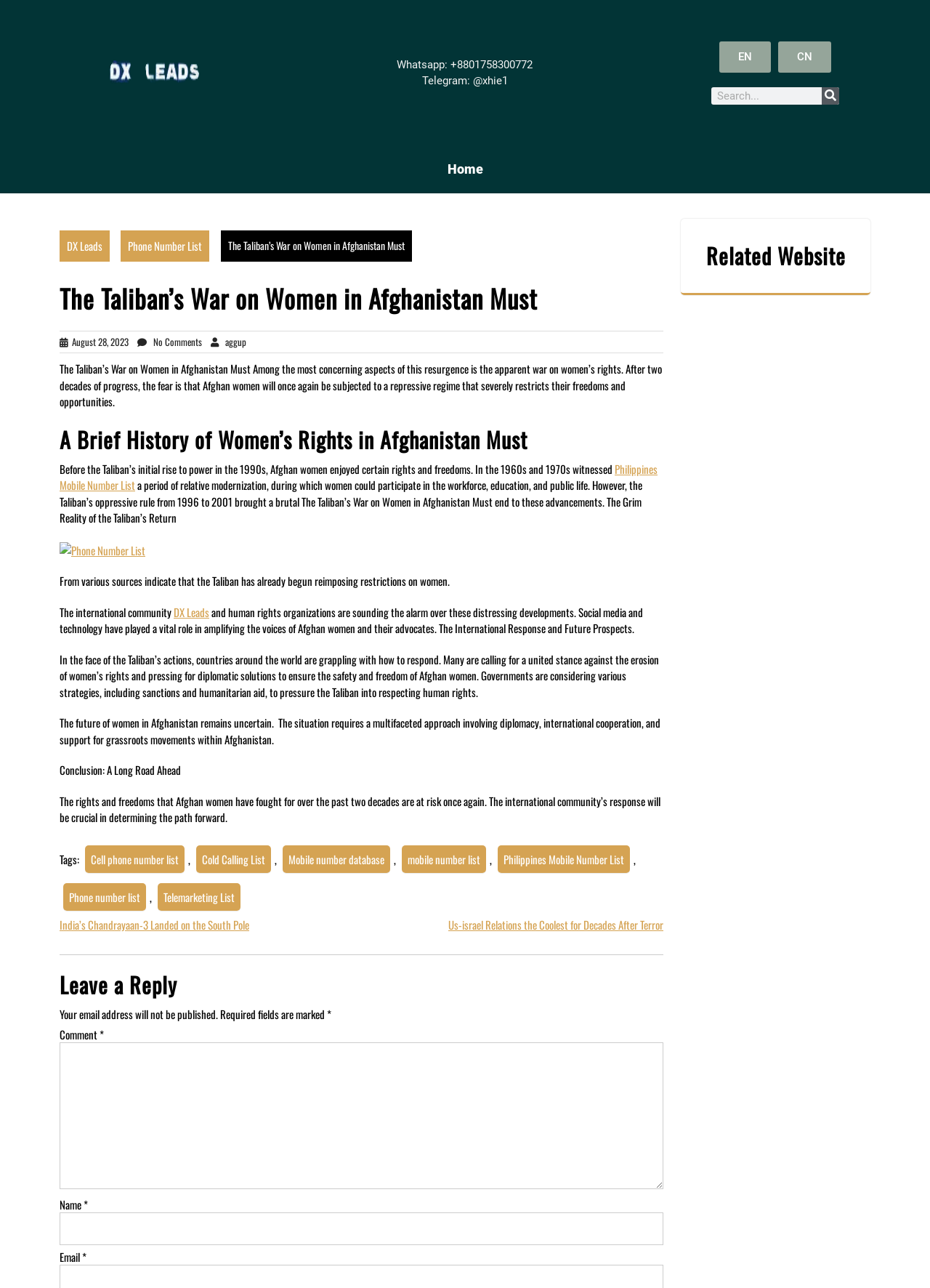Please identify the bounding box coordinates of the clickable region that I should interact with to perform the following instruction: "Search for something". The coordinates should be expressed as four float numbers between 0 and 1, i.e., [left, top, right, bottom].

[0.765, 0.067, 0.902, 0.081]